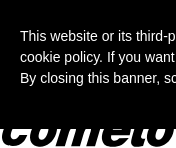What is the purpose of the text beneath the logo?
Please provide a comprehensive answer based on the details in the screenshot.

The text beneath the logo serves to inform users about the website's cookie policies and to obtain their consent for website usage, emphasizing the importance of user privacy and compliance with relevant regulations.